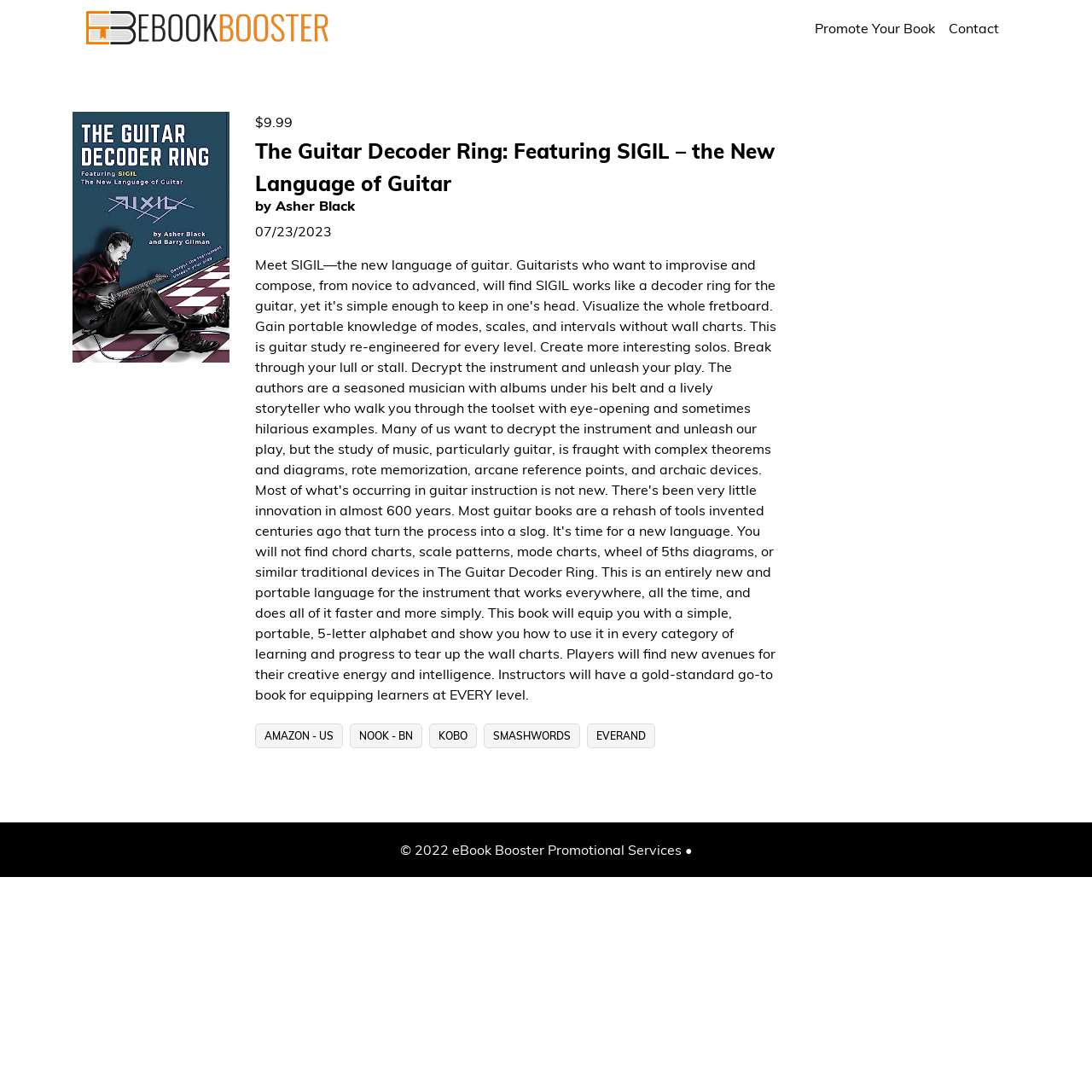Determine the bounding box coordinates of the clickable element necessary to fulfill the instruction: "View book on AMAZON - US". Provide the coordinates as four float numbers within the 0 to 1 range, i.e., [left, top, right, bottom].

[0.233, 0.662, 0.314, 0.685]